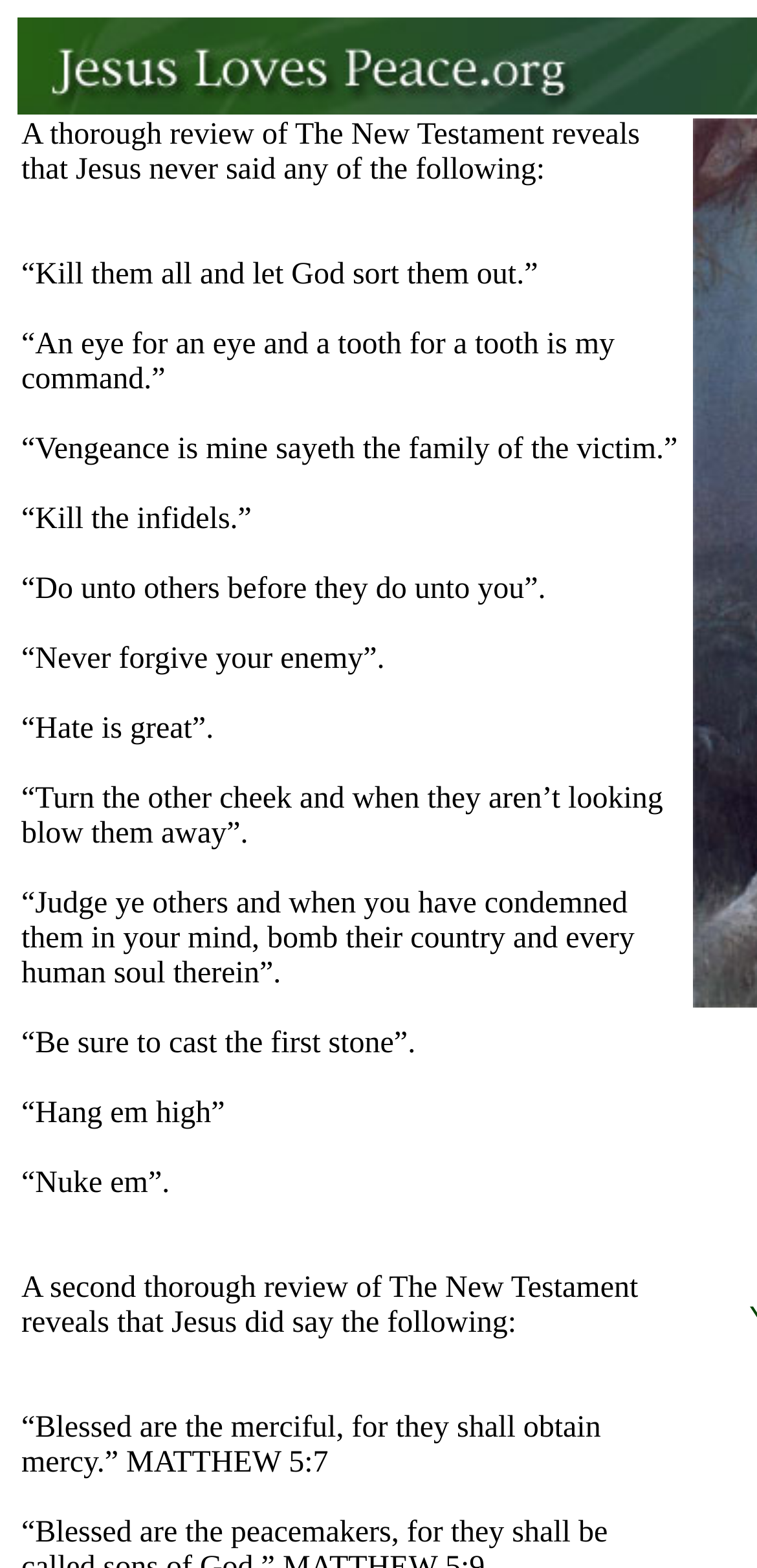Consider the image and give a detailed and elaborate answer to the question: 
What is the tone of the initial quotes?

The initial quotes on the webpage, such as 'Kill them all and let God sort them out' and 'An eye for an eye and a tooth for a tooth is my command', convey a violent and aggressive tone, which is contradictory to the idea of peace and love.